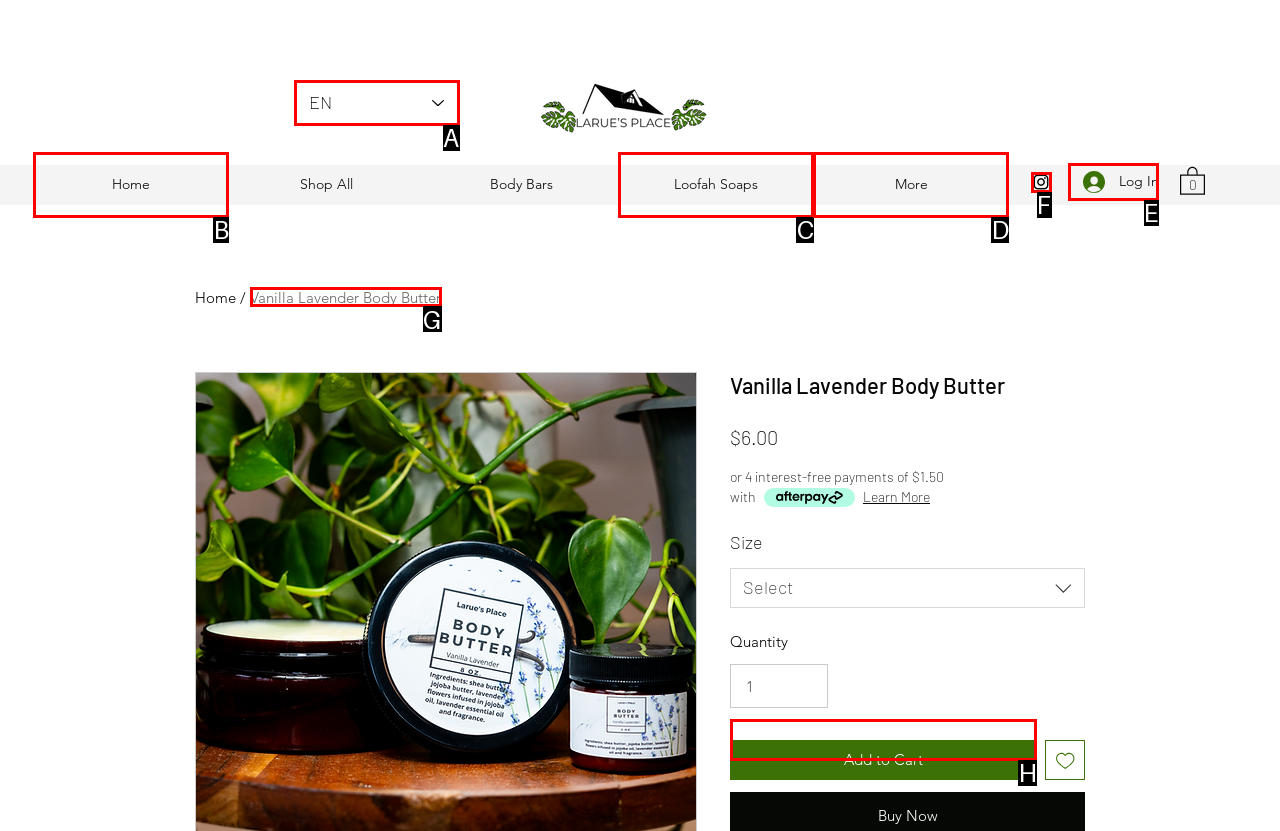Which letter corresponds to the correct option to complete the task: Log in?
Answer with the letter of the chosen UI element.

E